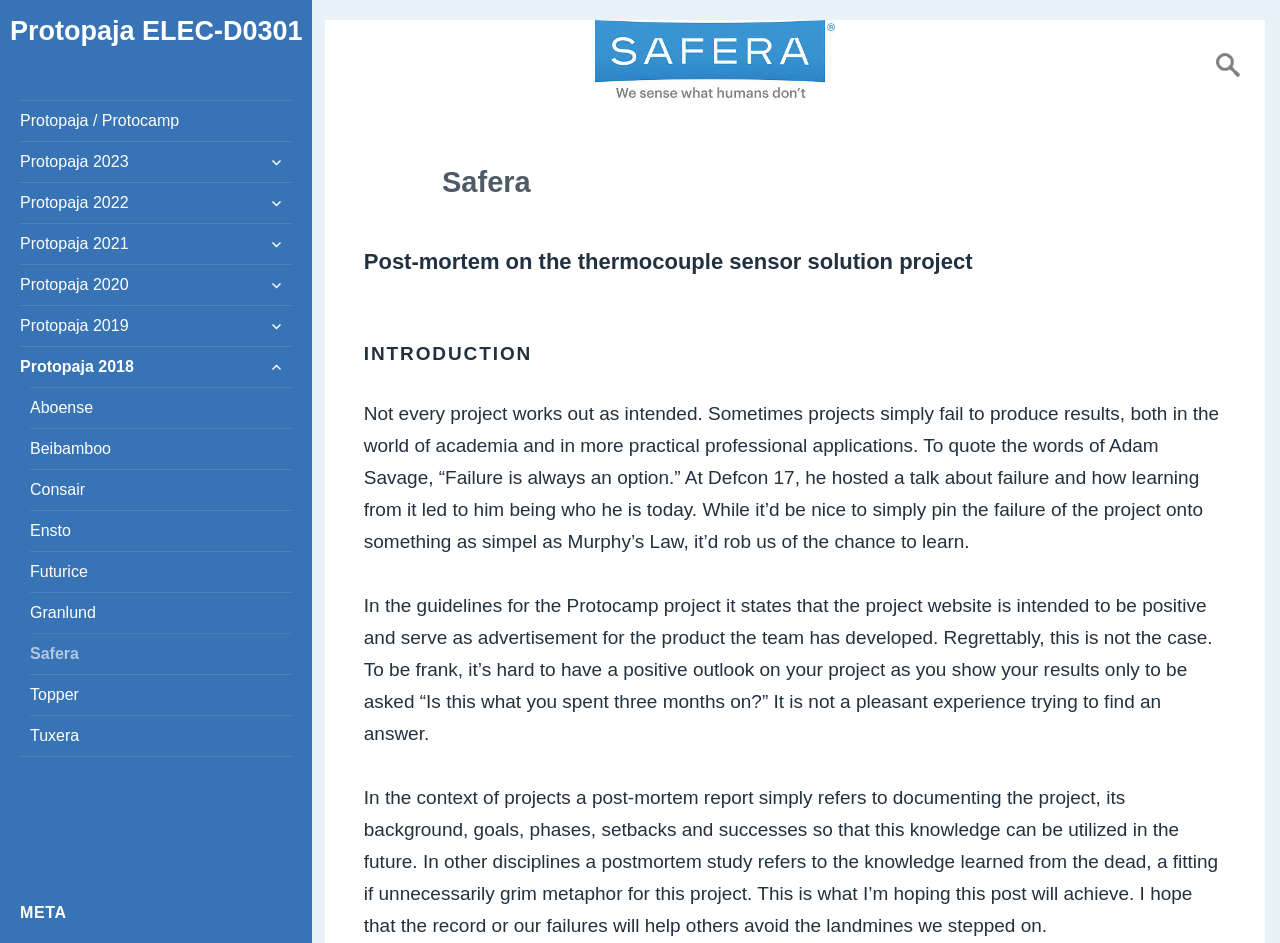What is the tone of the project website?
Look at the image and respond with a single word or a short phrase.

Not positive